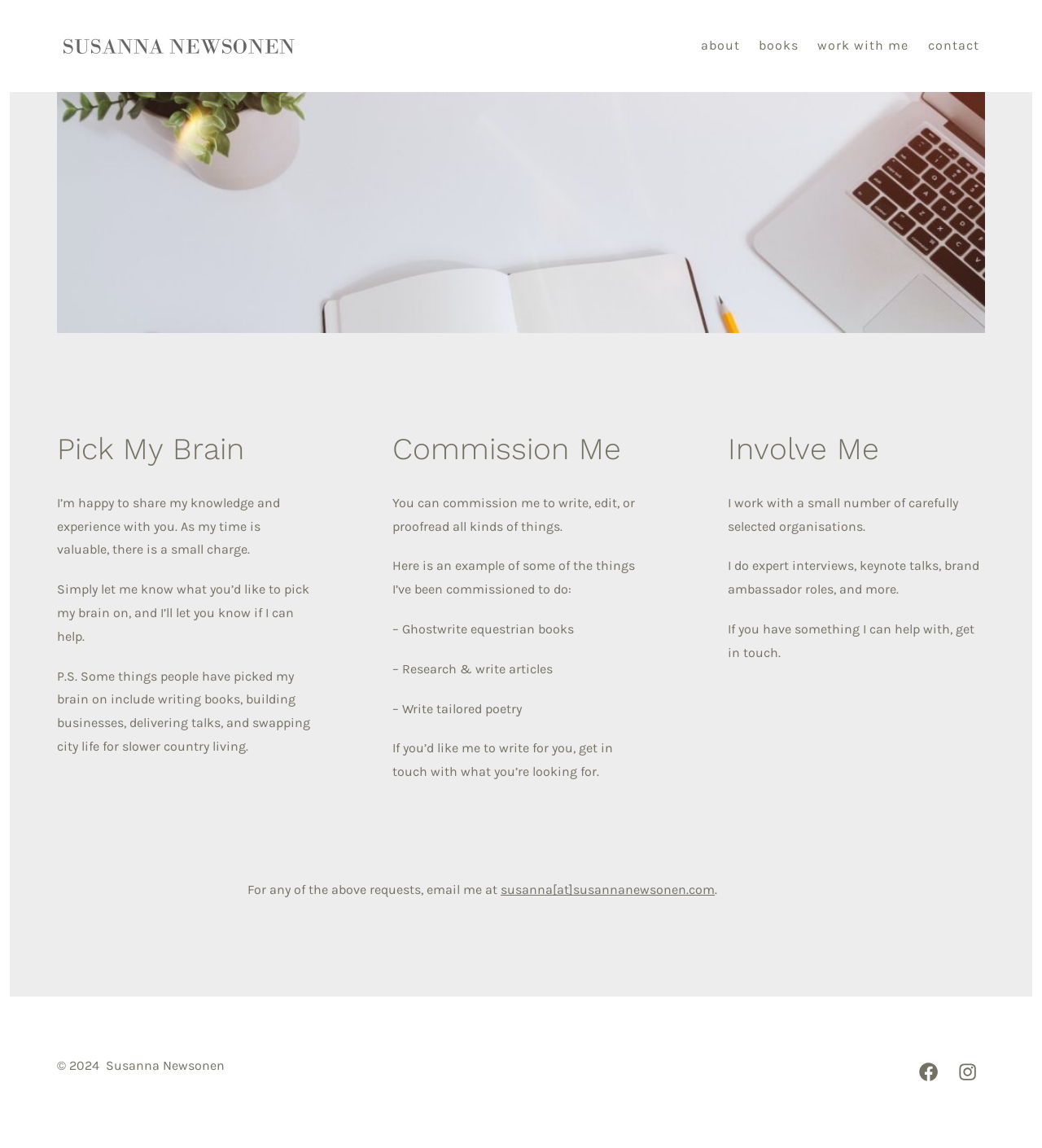What is the main topic of the webpage?
Please respond to the question with a detailed and thorough explanation.

The main topic of the webpage is 'Work with Susanna Newsonen' which is indicated by the root element's text. This suggests that the webpage is about Susanna Newsonen's work and services.